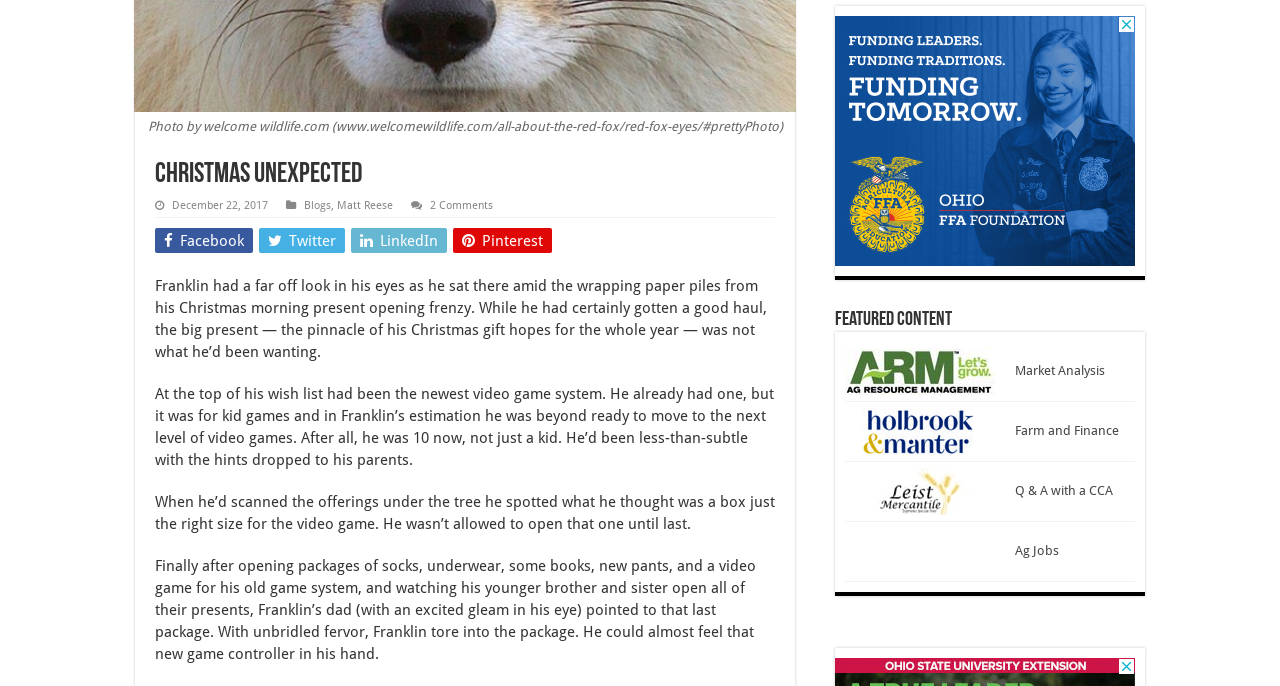Locate the bounding box coordinates of the UI element described by: "Ag Jobs". The bounding box coordinates should consist of four float numbers between 0 and 1, i.e., [left, top, right, bottom].

[0.66, 0.854, 0.827, 0.876]